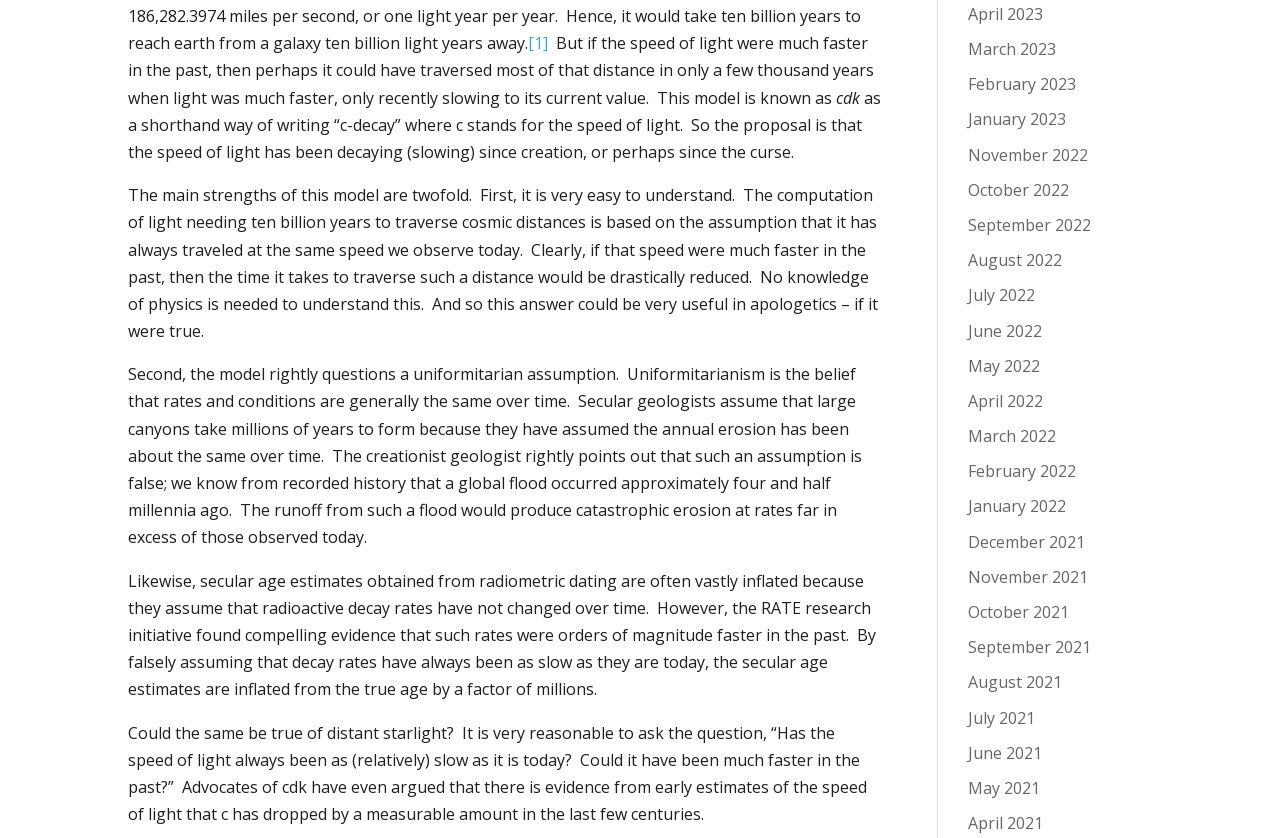What is the main strength of the cdk model?
Refer to the image and provide a one-word or short phrase answer.

Easy to understand